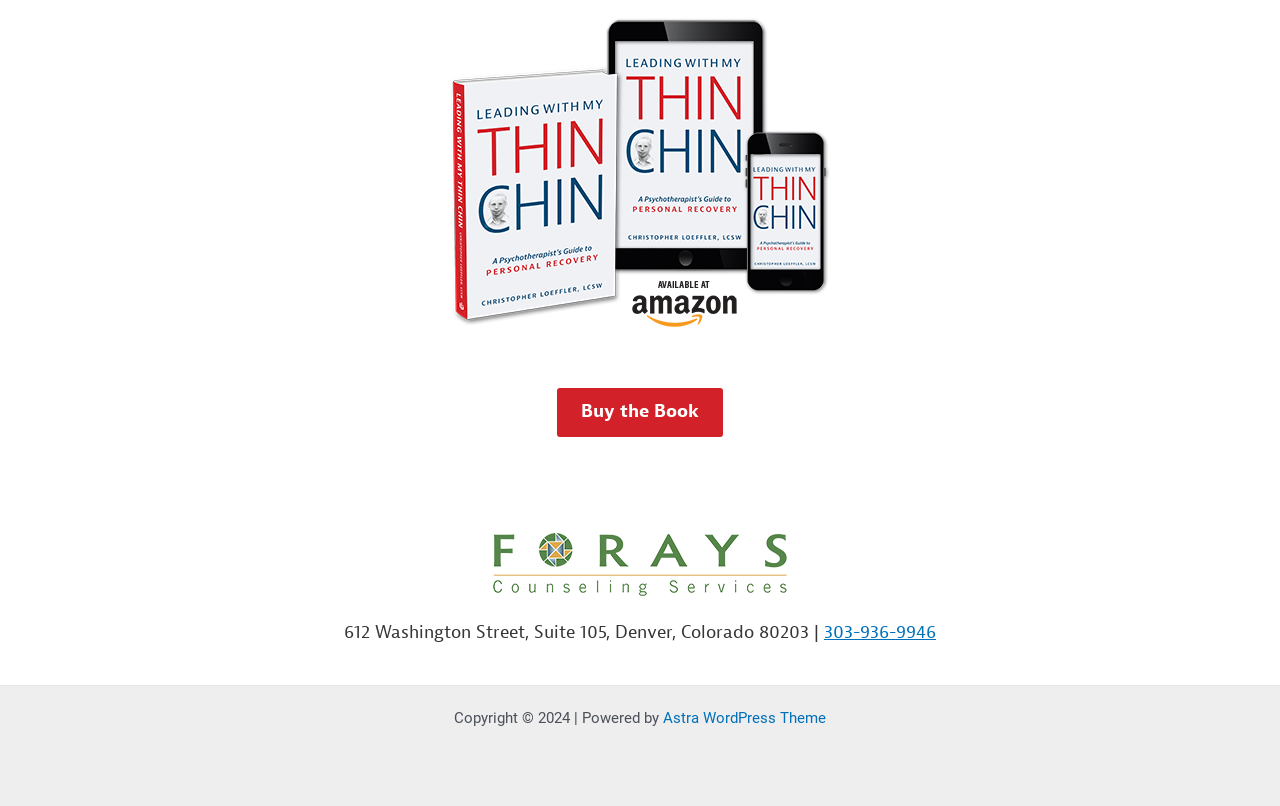Identify the bounding box coordinates for the UI element described as: "January 27, 2021January 27, 2021".

None